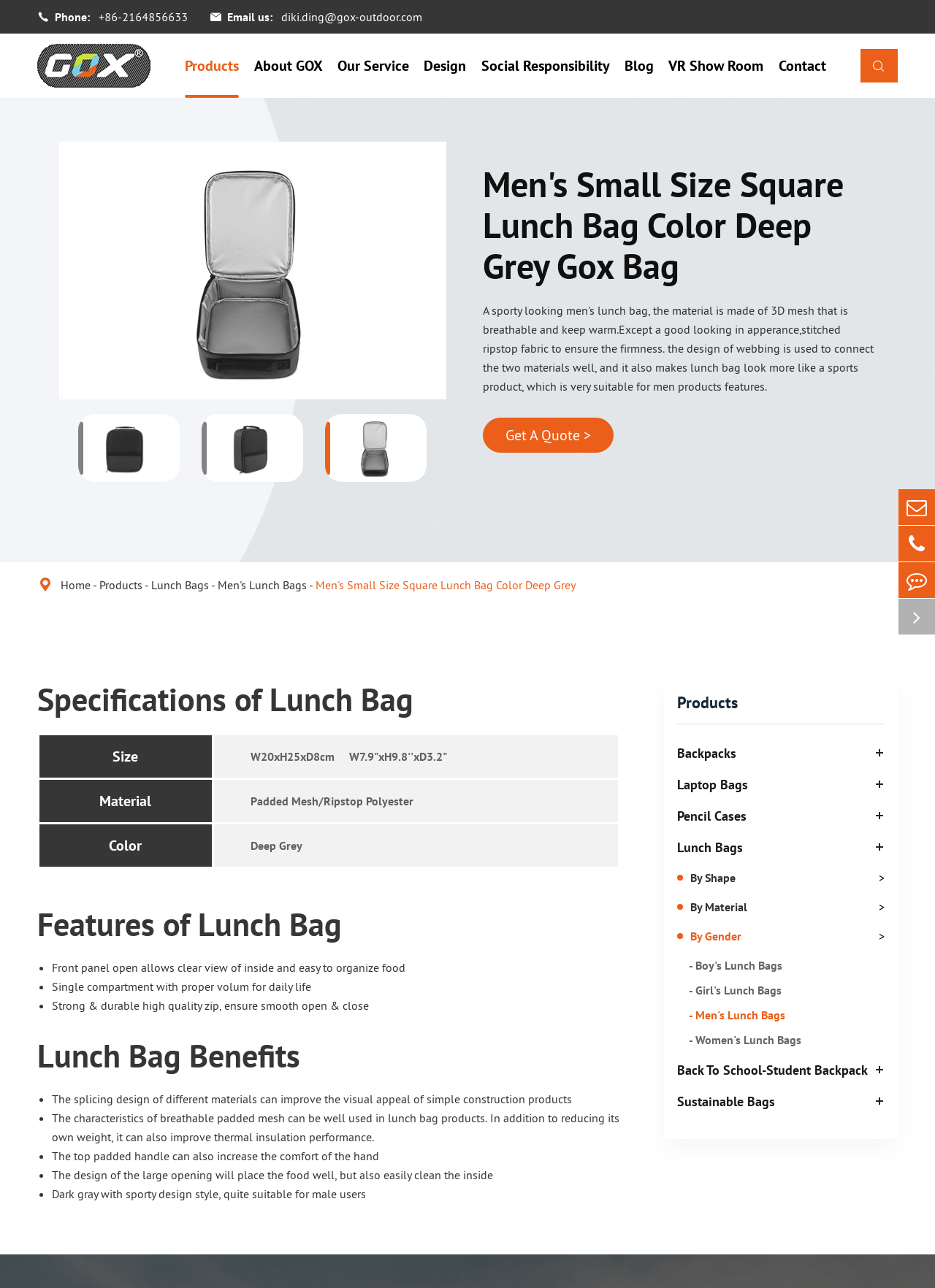With reference to the image, please provide a detailed answer to the following question: What is the size of the lunch bag?

I found the answer by looking at the specifications of the lunch bag, which is presented in a table format. The table has columns for 'Size', 'Material', and 'Color'. The value in the 'Size' column is 'W20xH25xD8cm'.